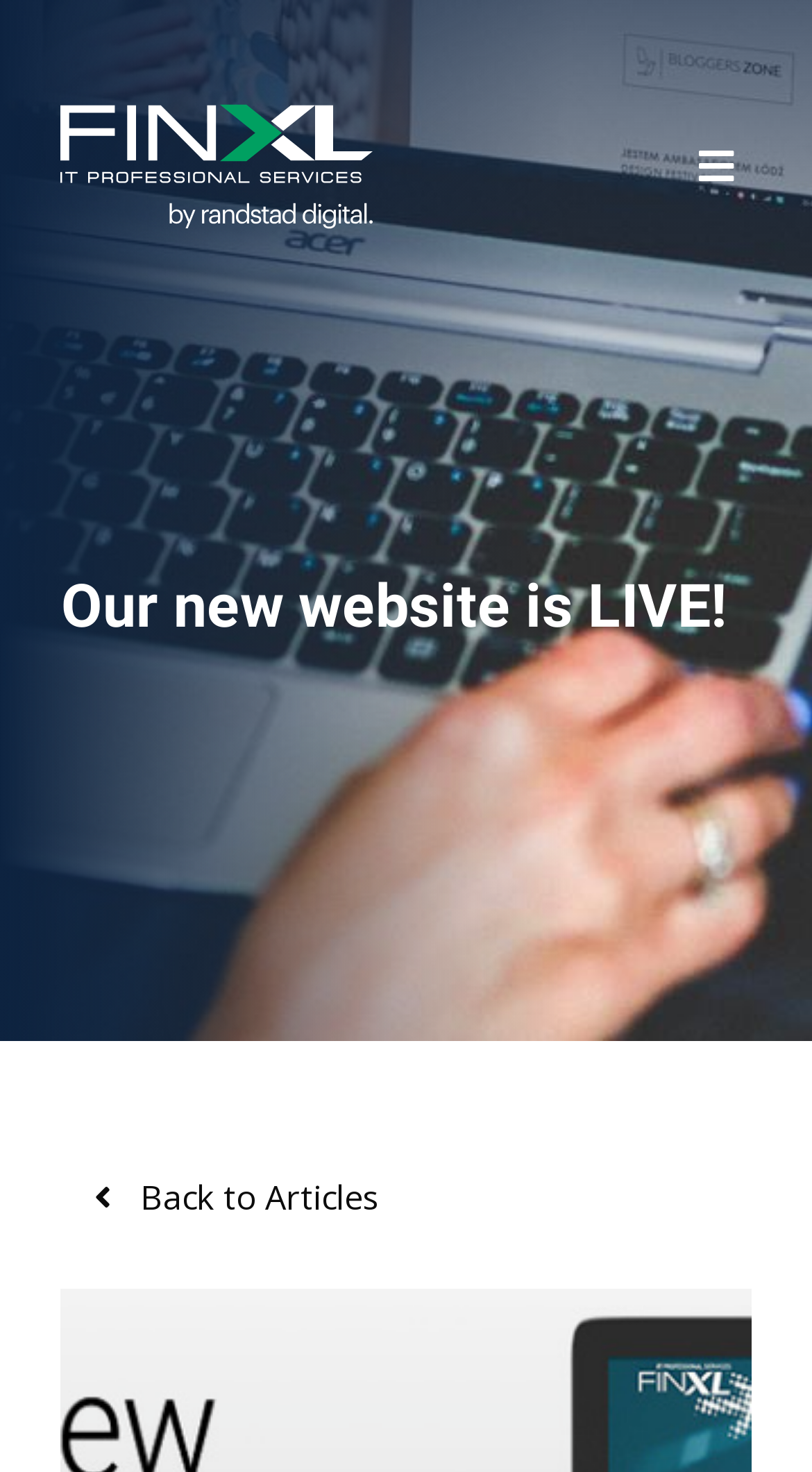What is the purpose of the top-left image?
Provide a concise answer using a single word or phrase based on the image.

Logo